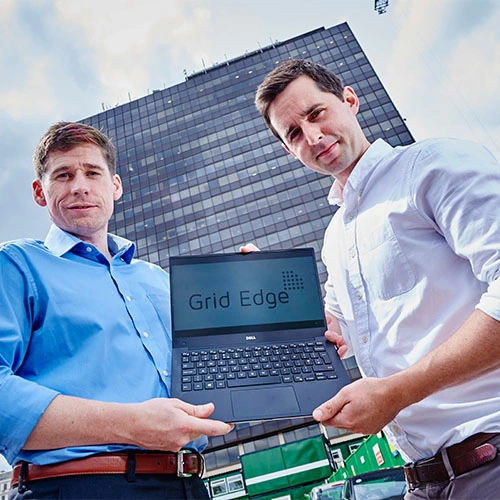What is the focus of Grid Edge's innovative technology?
Please analyze the image and answer the question with as much detail as possible.

The caption states that Grid Edge is an innovative technology company focused on energy management solutions powered by artificial intelligence, implying that their primary focus is on developing solutions for energy optimization.